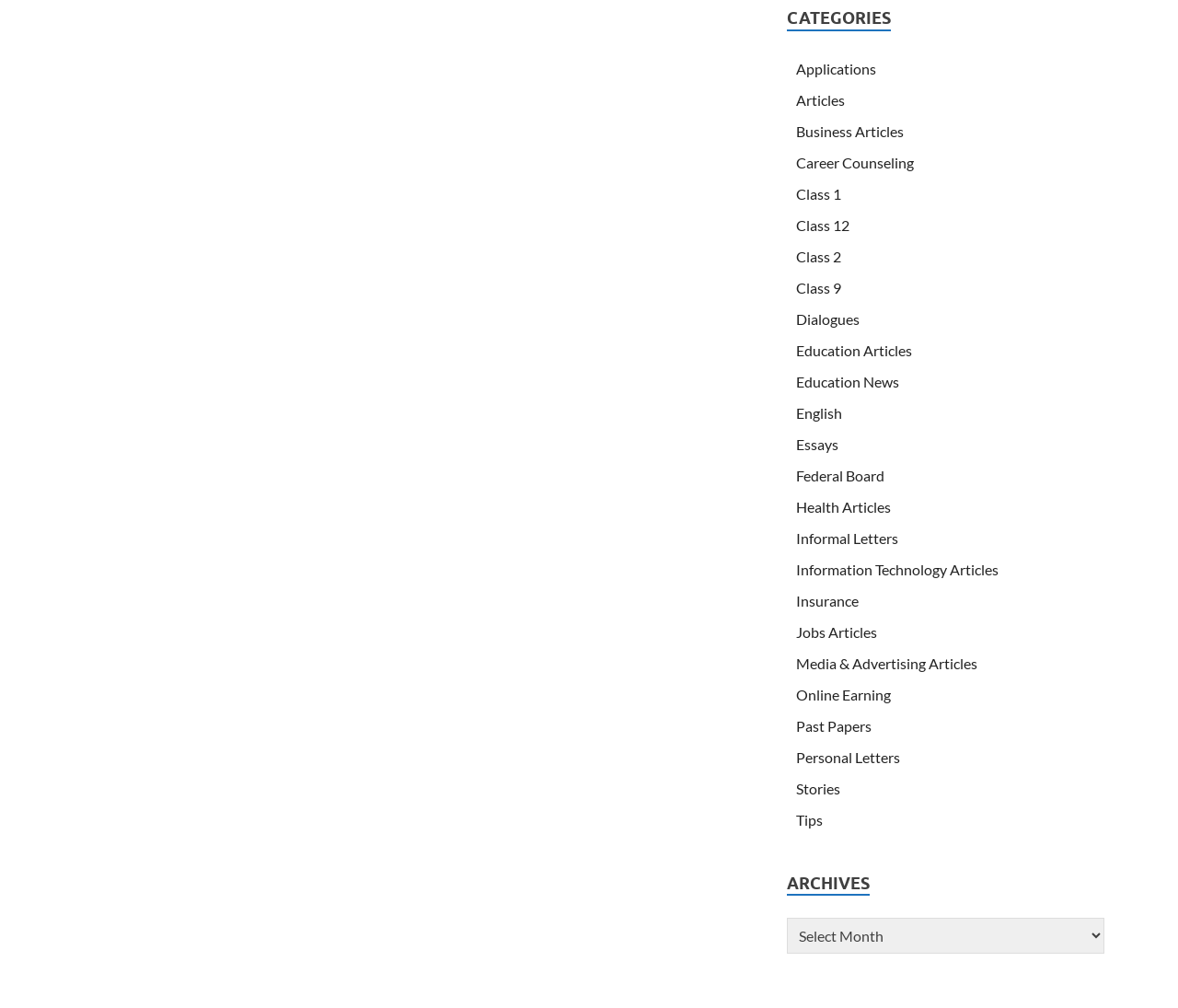Identify the bounding box coordinates of the clickable section necessary to follow the following instruction: "View Education Articles". The coordinates should be presented as four float numbers from 0 to 1, i.e., [left, top, right, bottom].

[0.676, 0.338, 0.774, 0.356]